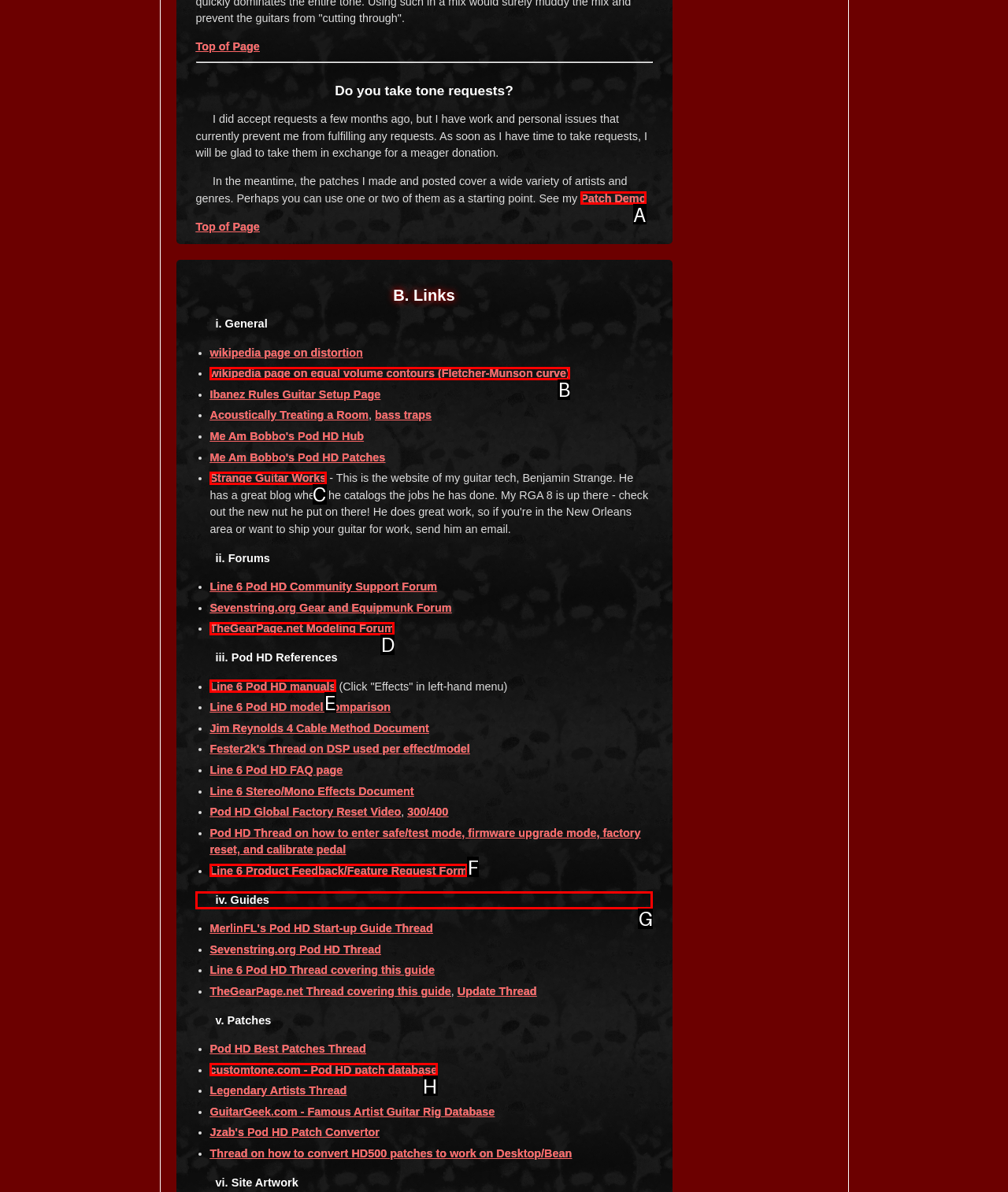From the given choices, indicate the option that best matches: TheGearPage.net Modeling Forum
State the letter of the chosen option directly.

D